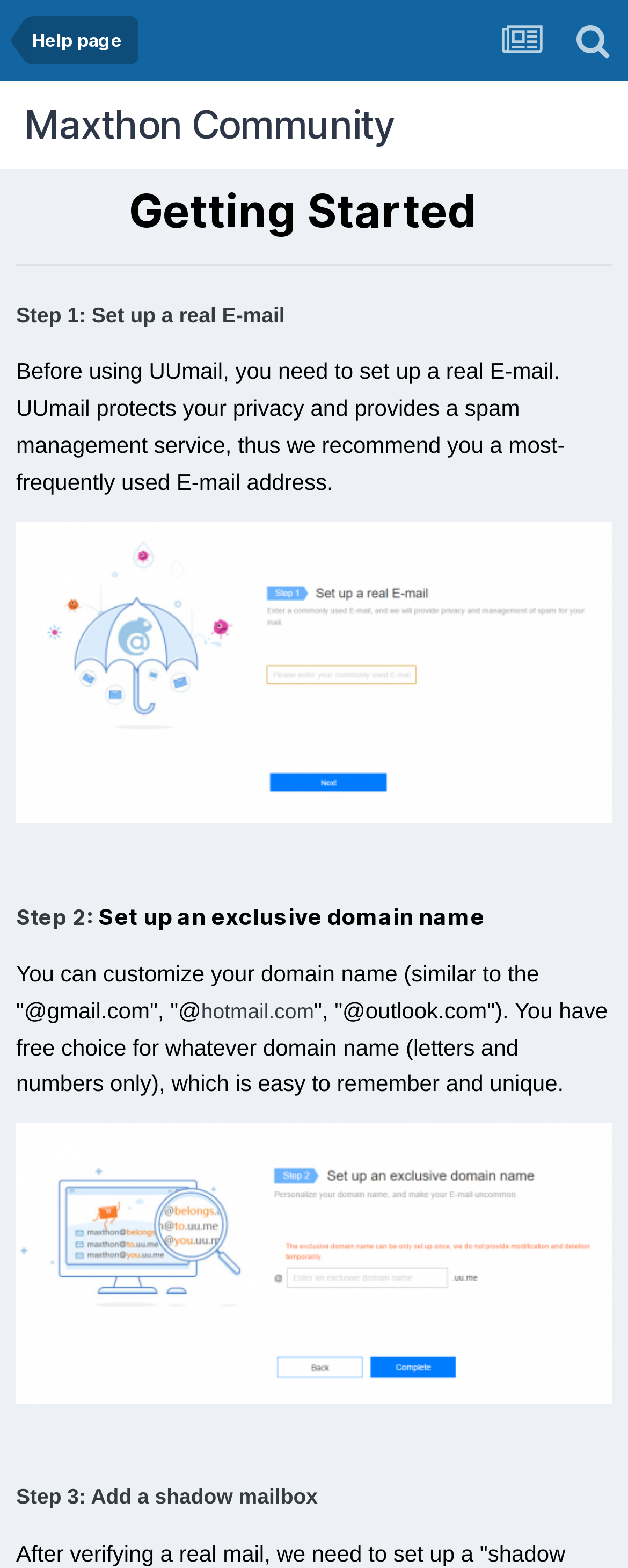What is the purpose of UUmail?
Can you provide a detailed and comprehensive answer to the question?

The purpose of UUmail can be inferred from the text 'Before using UUmail, you need to set up a real E-mail. UUmail protects your privacy and provides a spam management service, thus we recommend you a most-frequently used E-mail address.' which suggests that UUmail is designed to protect users' privacy and manage spam.